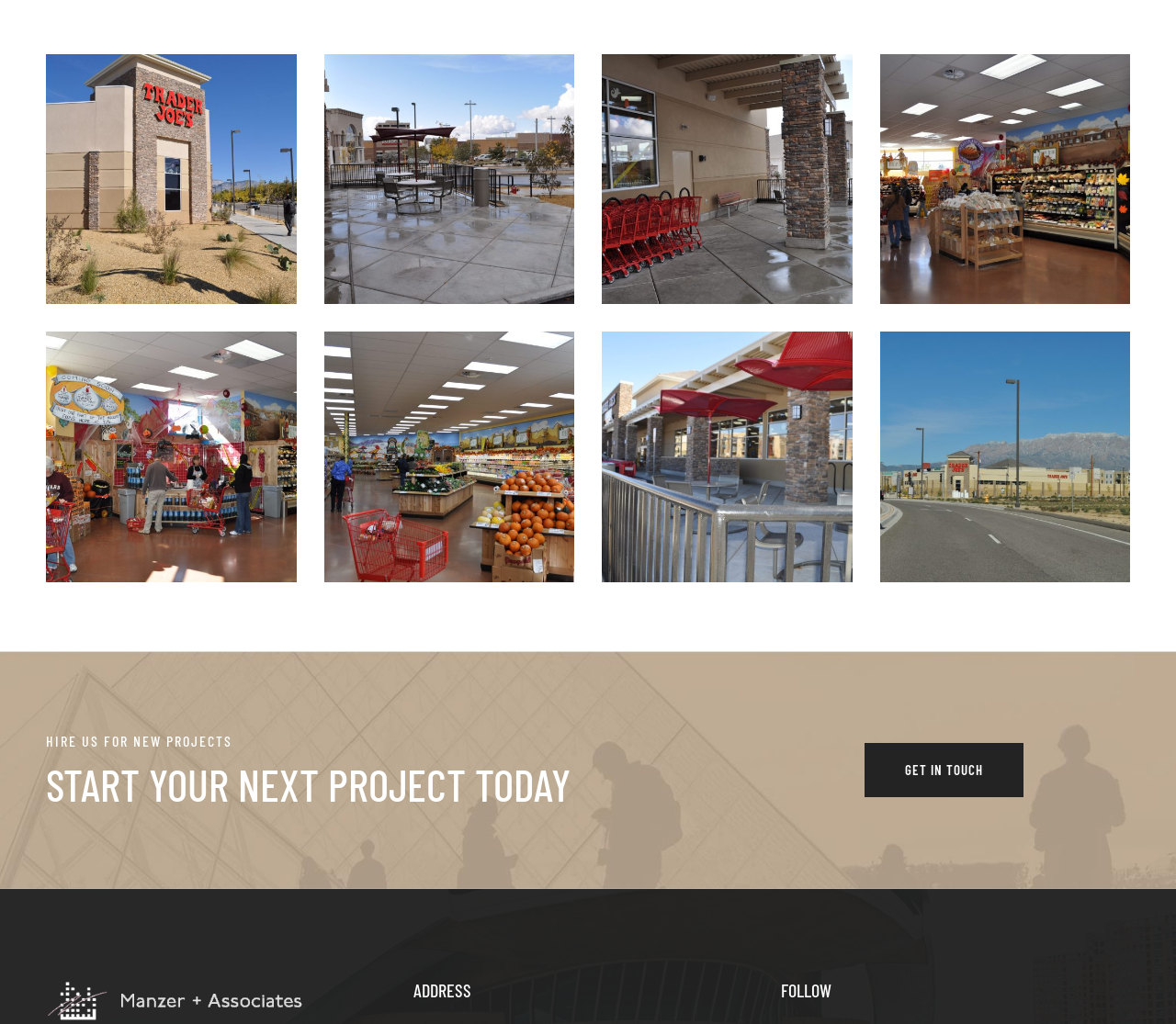Answer the question briefly using a single word or phrase: 
What is the text below the 'Manzer + Associates' image?

ADDRESS